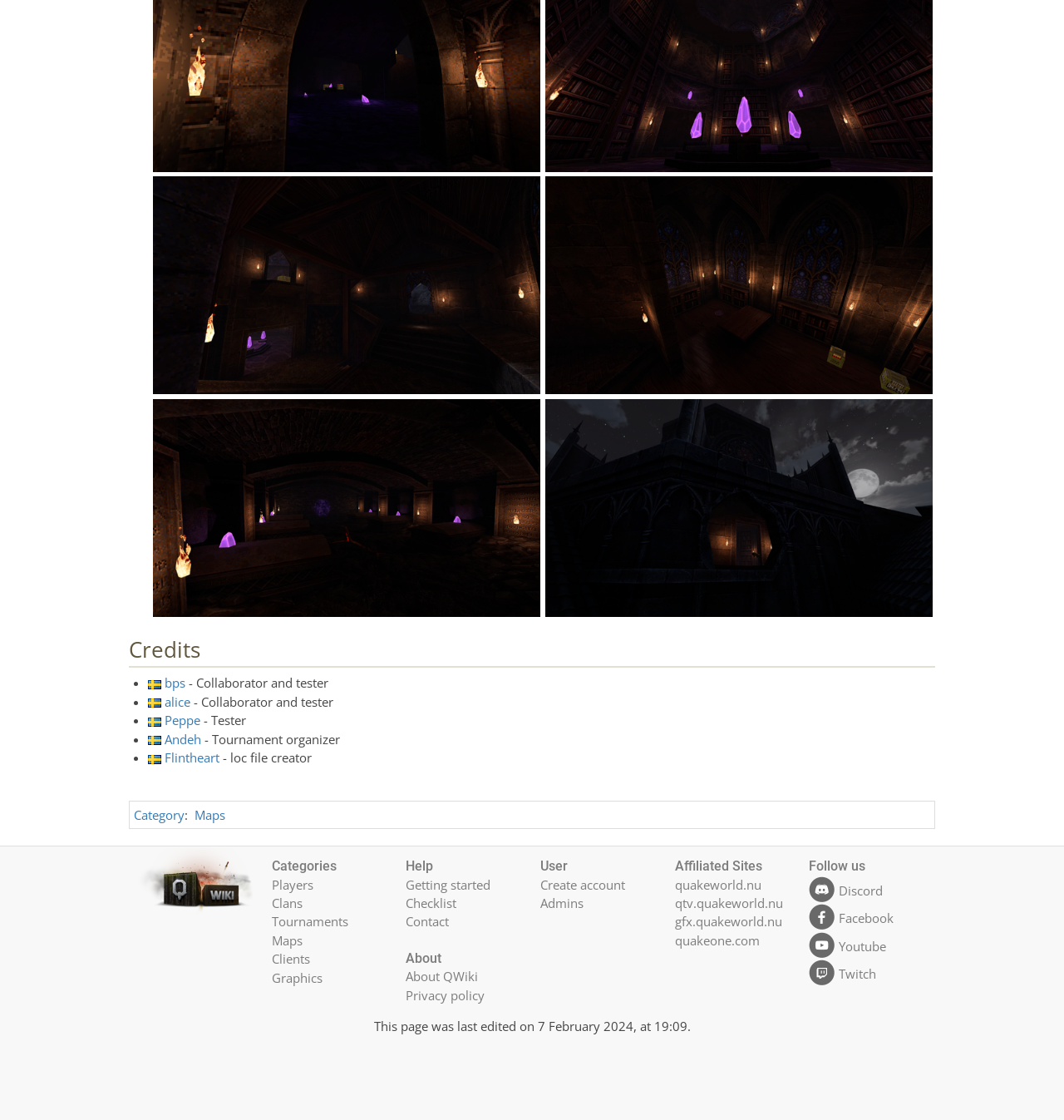Please identify the bounding box coordinates of the element's region that should be clicked to execute the following instruction: "Follow on Discord". The bounding box coordinates must be four float numbers between 0 and 1, i.e., [left, top, right, bottom].

[0.76, 0.782, 0.785, 0.806]